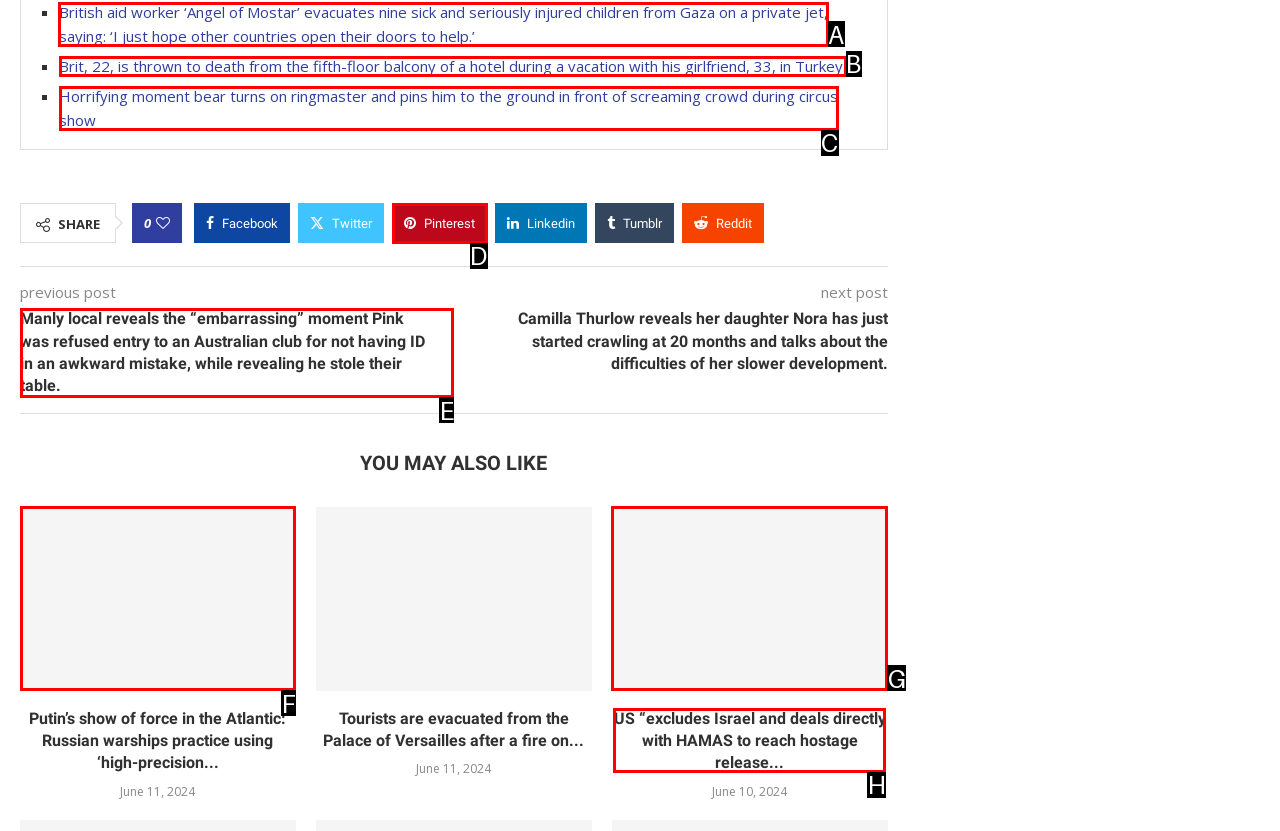Select the option I need to click to accomplish this task: Read the article about British aid worker
Provide the letter of the selected choice from the given options.

A